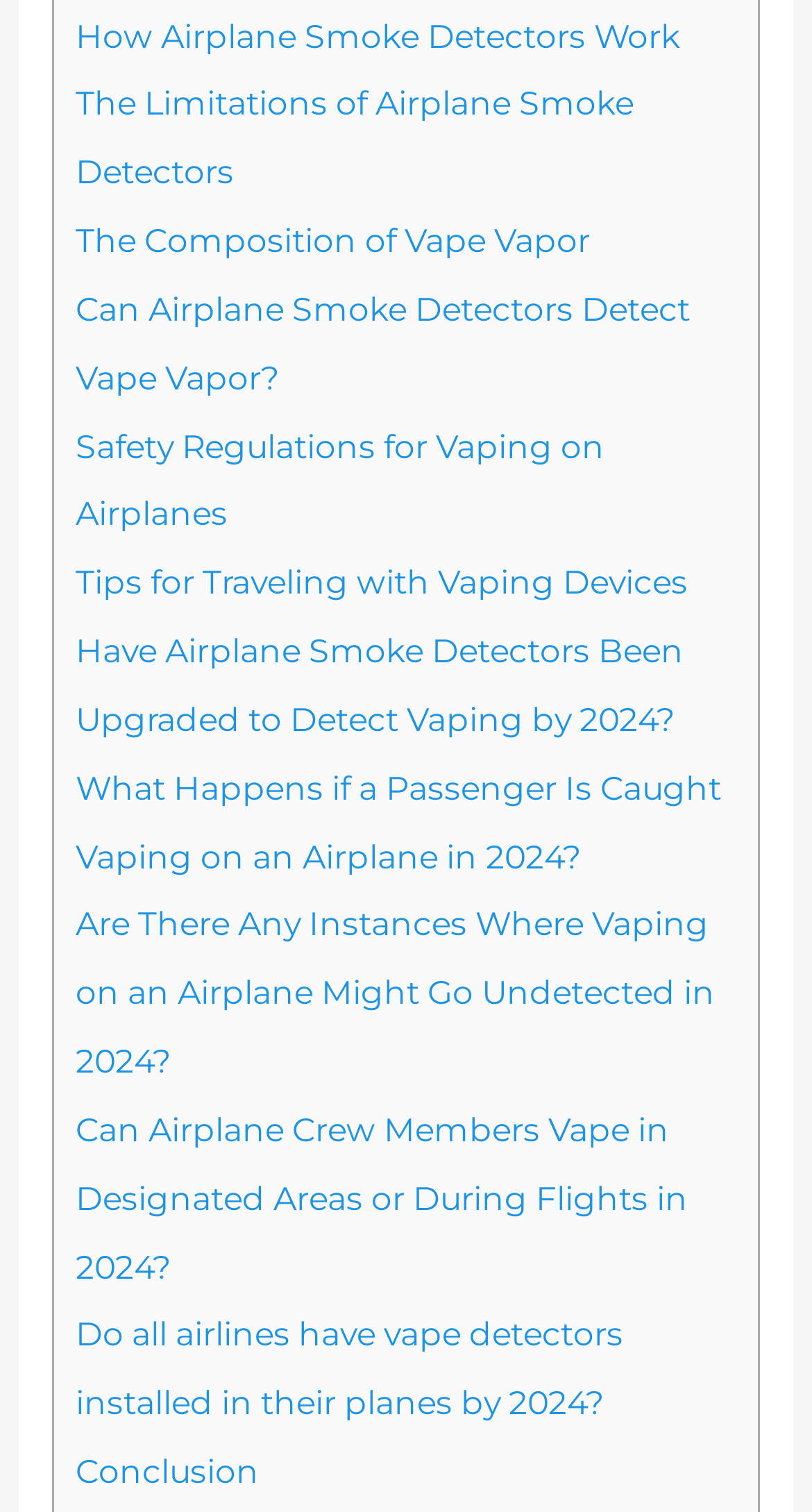Are all links on the webpage related to vaping?
Provide a detailed answer to the question, using the image to inform your response.

I analyzed the text of each link on the webpage and found that all of them are related to vaping, either discussing its detection, safety, or regulations on airplanes.